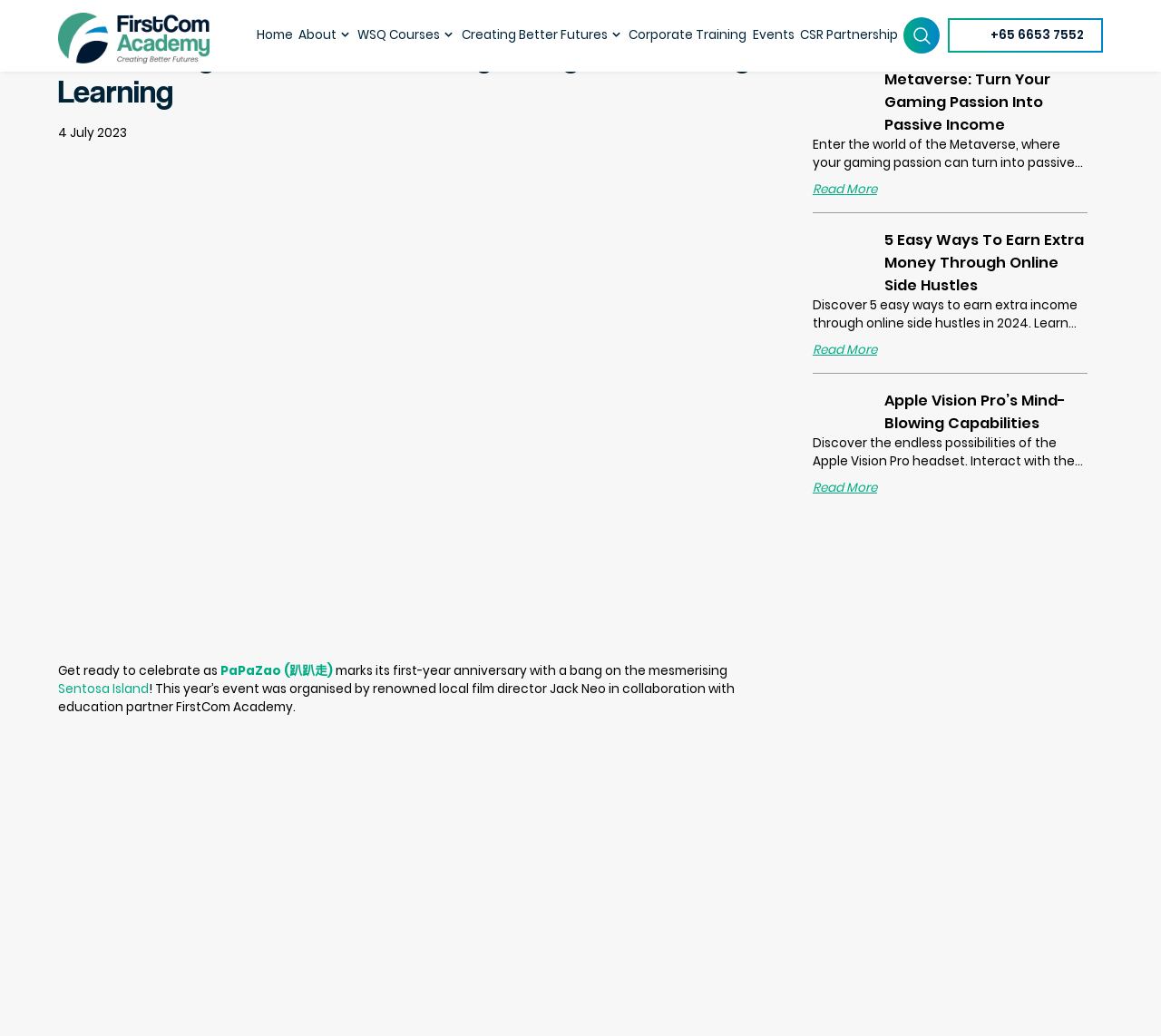Locate the bounding box coordinates of the area you need to click to fulfill this instruction: 'Search for something'. The coordinates must be in the form of four float numbers ranging from 0 to 1: [left, top, right, bottom].

[0.297, 0.083, 0.8, 0.121]